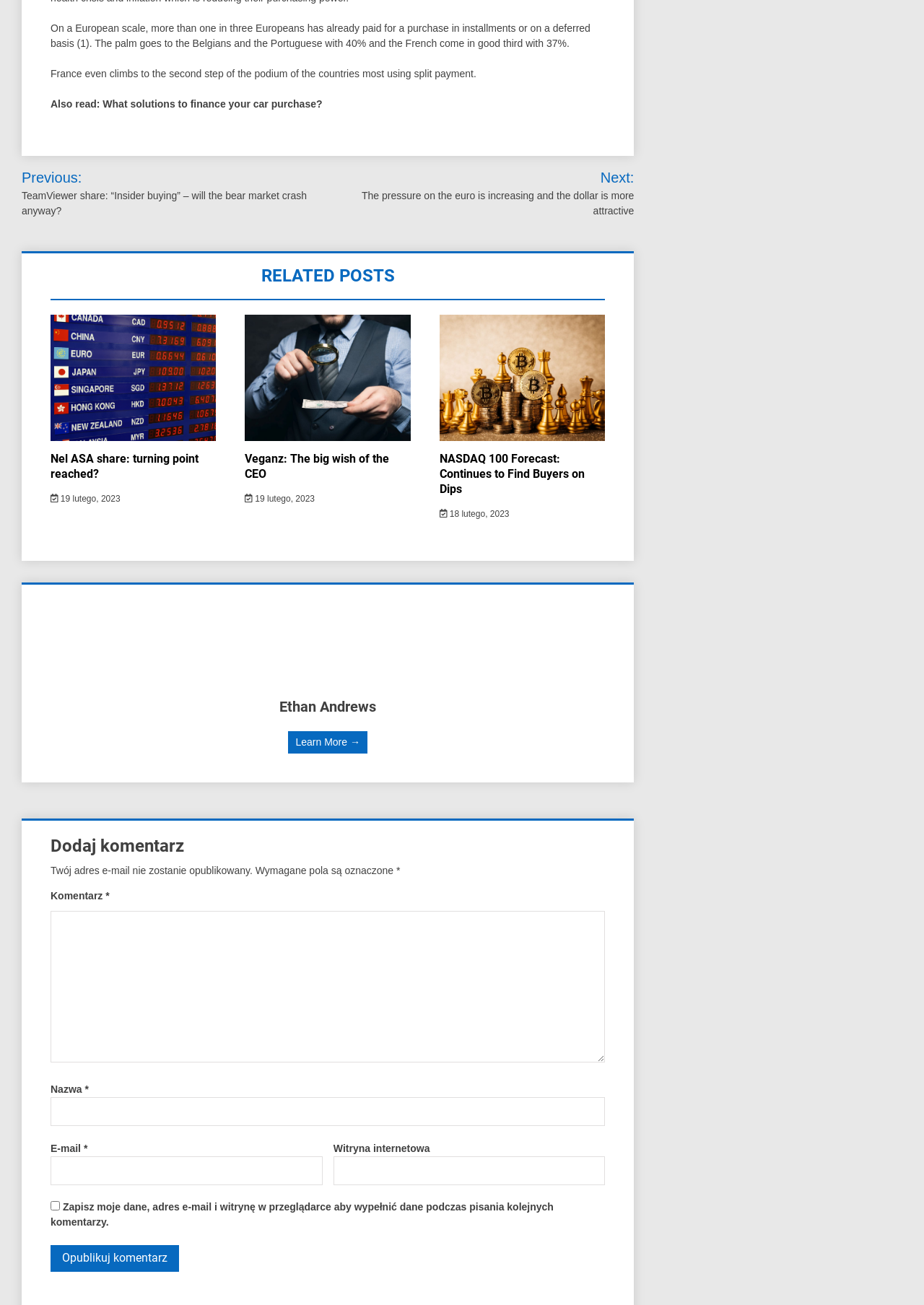Could you indicate the bounding box coordinates of the region to click in order to complete this instruction: "Click on the 'Previous' link".

[0.023, 0.128, 0.339, 0.168]